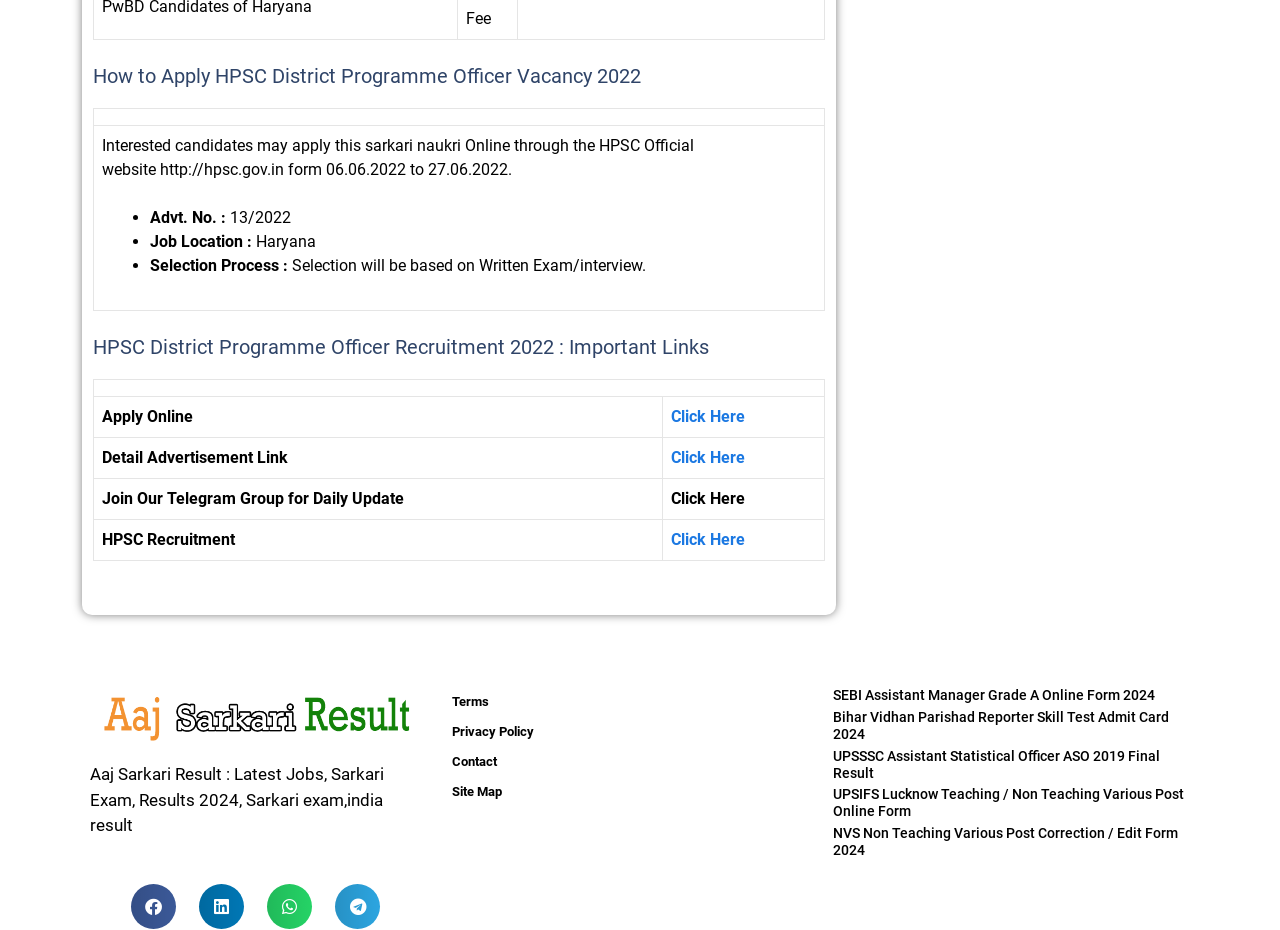Please find the bounding box coordinates of the clickable region needed to complete the following instruction: "Share on facebook". The bounding box coordinates must consist of four float numbers between 0 and 1, i.e., [left, top, right, bottom].

[0.103, 0.951, 0.138, 0.999]